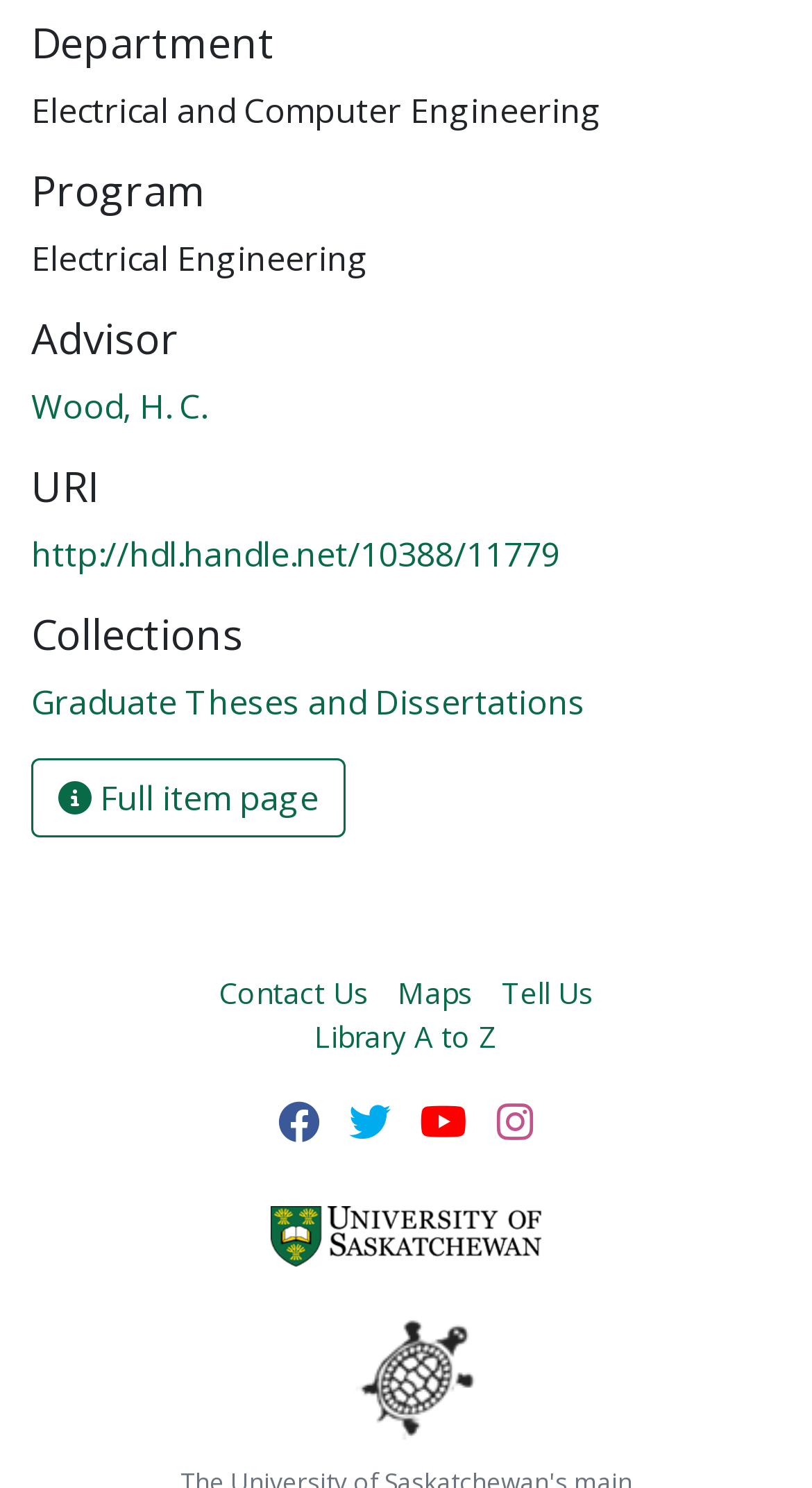Respond to the question below with a single word or phrase:
What is the department of the program?

Electrical and Computer Engineering